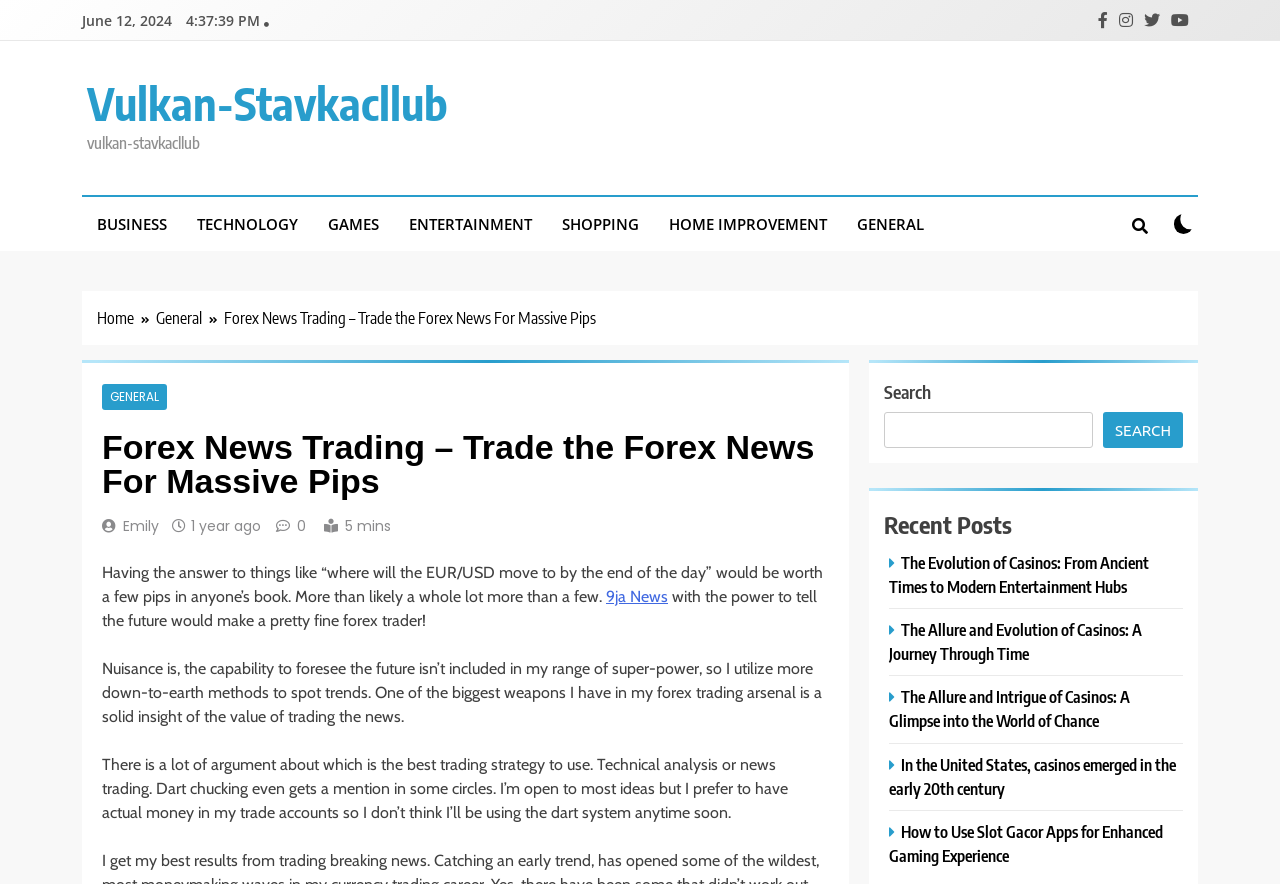Please find and give the text of the main heading on the webpage.

Forex News Trading – Trade the Forex News For Massive Pips